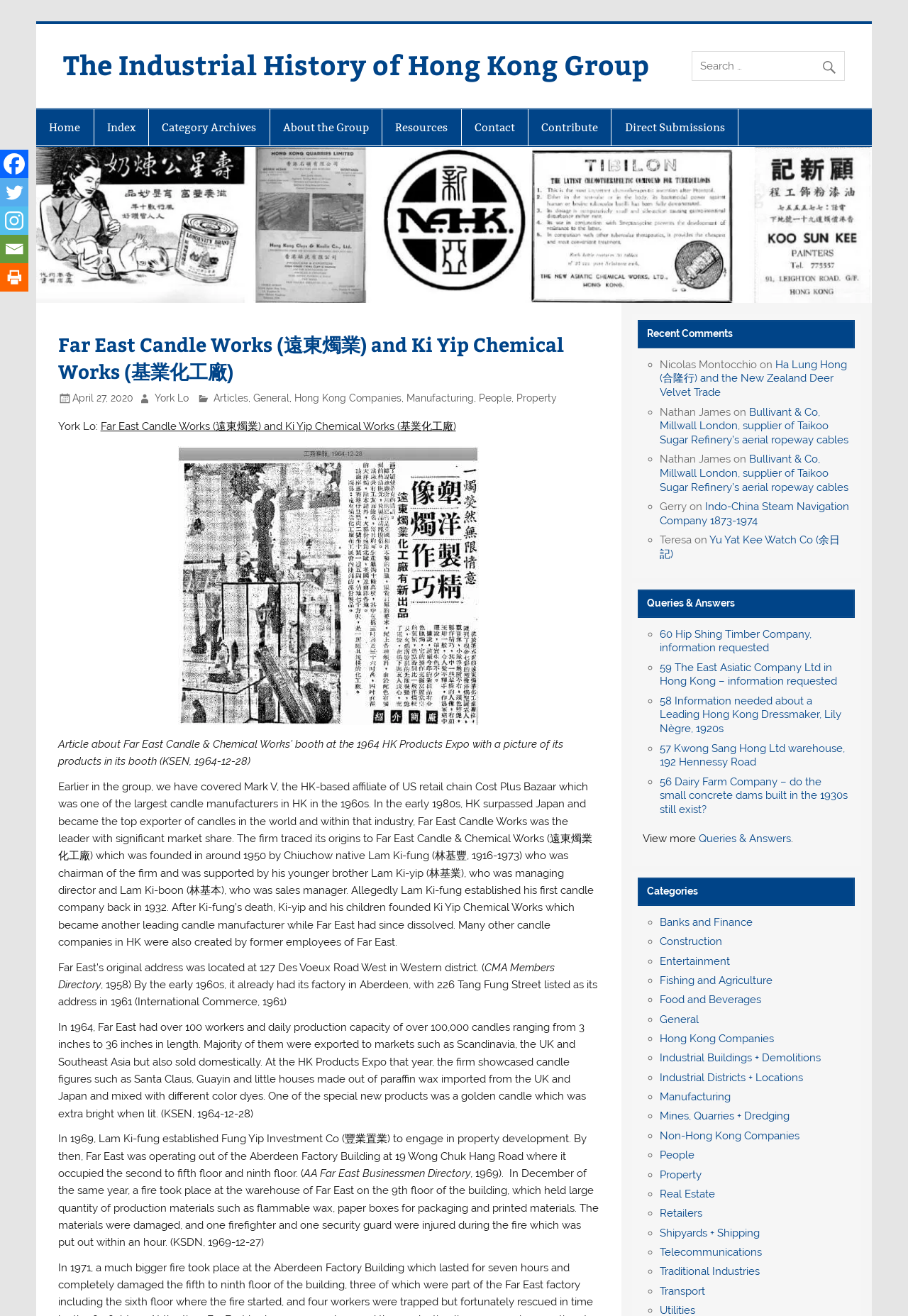What was the name of the company established by Lam Ki-fung in 1969?
Using the image as a reference, give a one-word or short phrase answer.

Fung Yip Investment Co